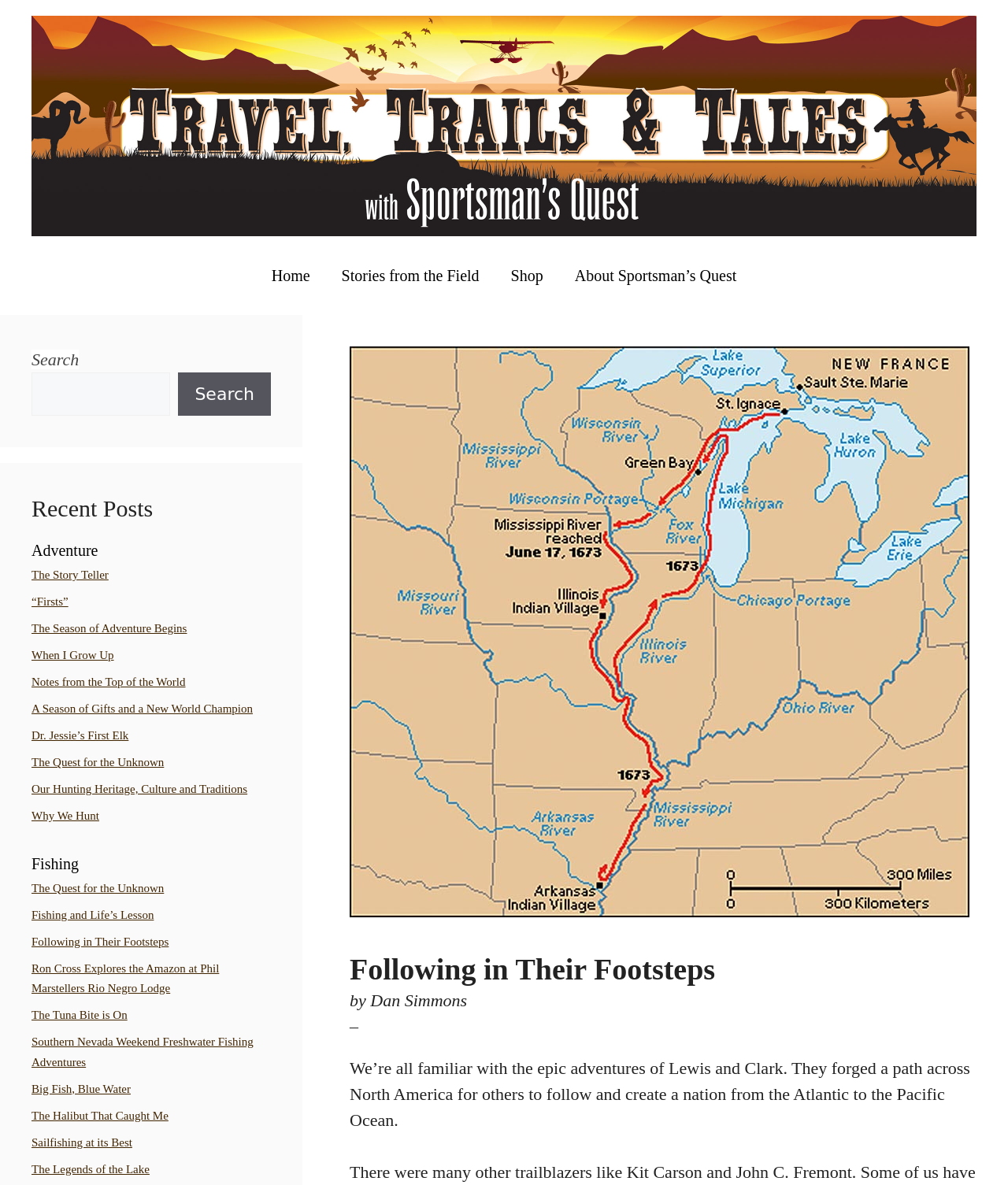What categories of posts are listed on the webpage?
Look at the image and respond with a single word or a short phrase.

Adventure, Fishing